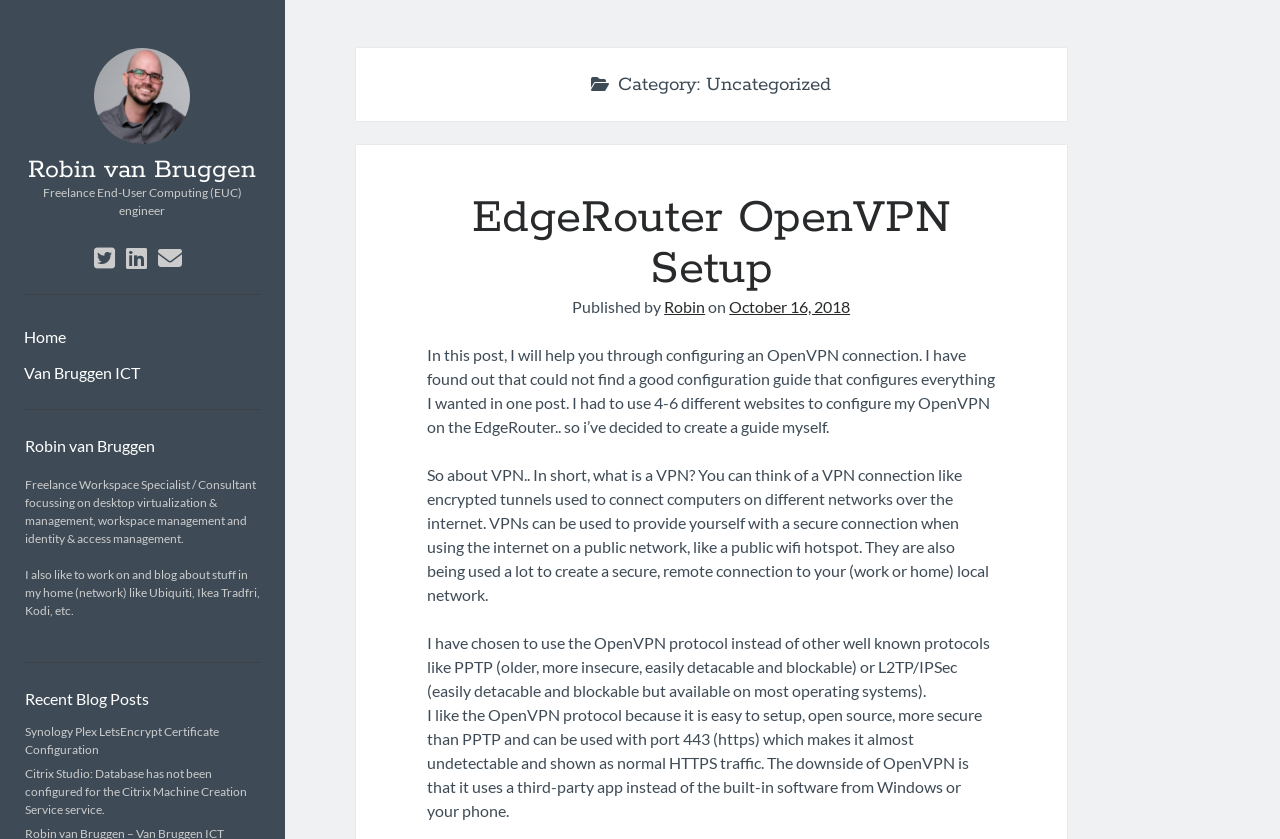Predict the bounding box coordinates of the area that should be clicked to accomplish the following instruction: "Check out Robin's Twitter profile". The bounding box coordinates should consist of four float numbers between 0 and 1, i.e., [left, top, right, bottom].

[0.074, 0.293, 0.09, 0.322]